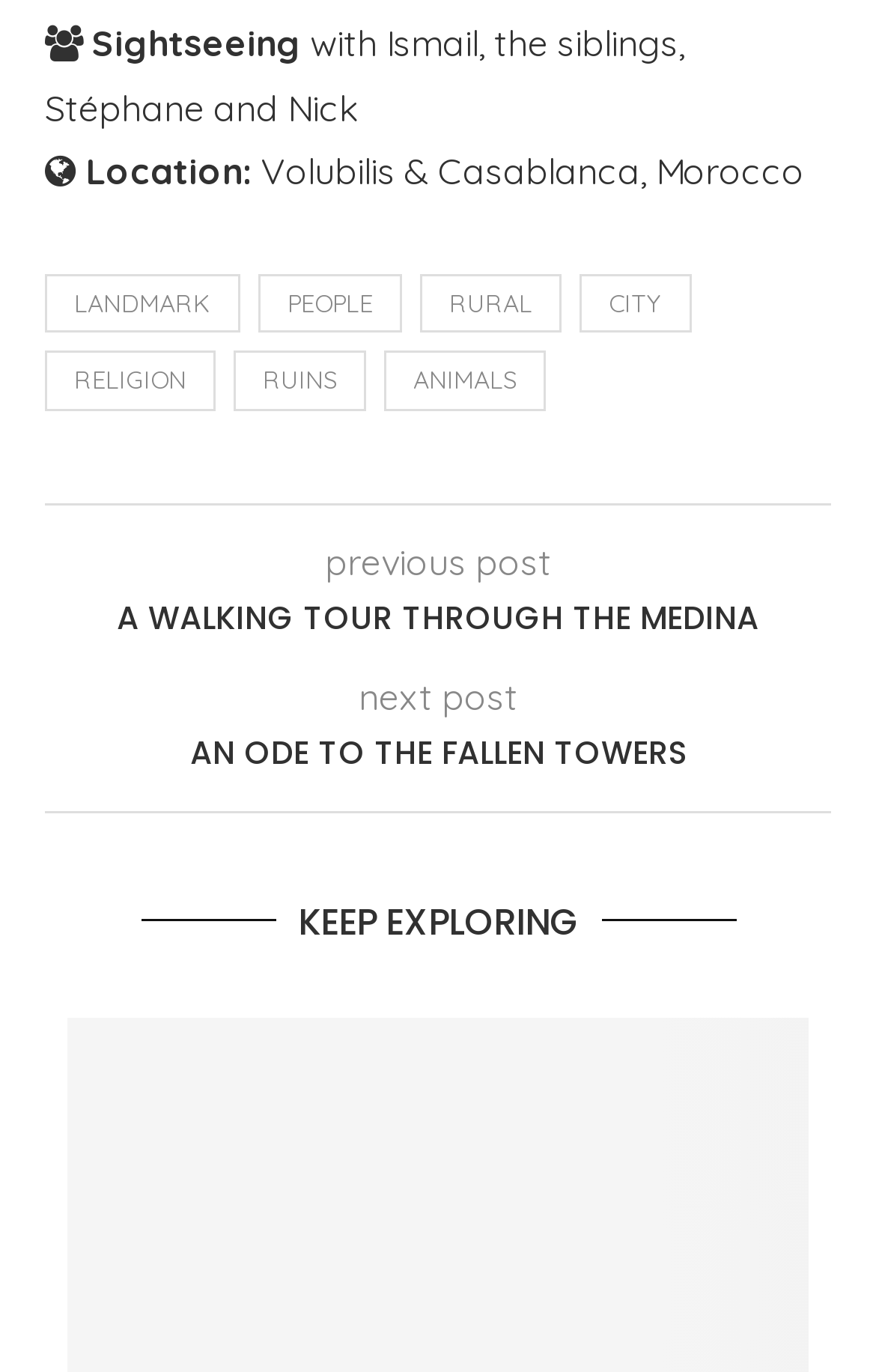Kindly provide the bounding box coordinates of the section you need to click on to fulfill the given instruction: "View A WALKING TOUR THROUGH THE MEDINA".

[0.051, 0.435, 0.949, 0.467]